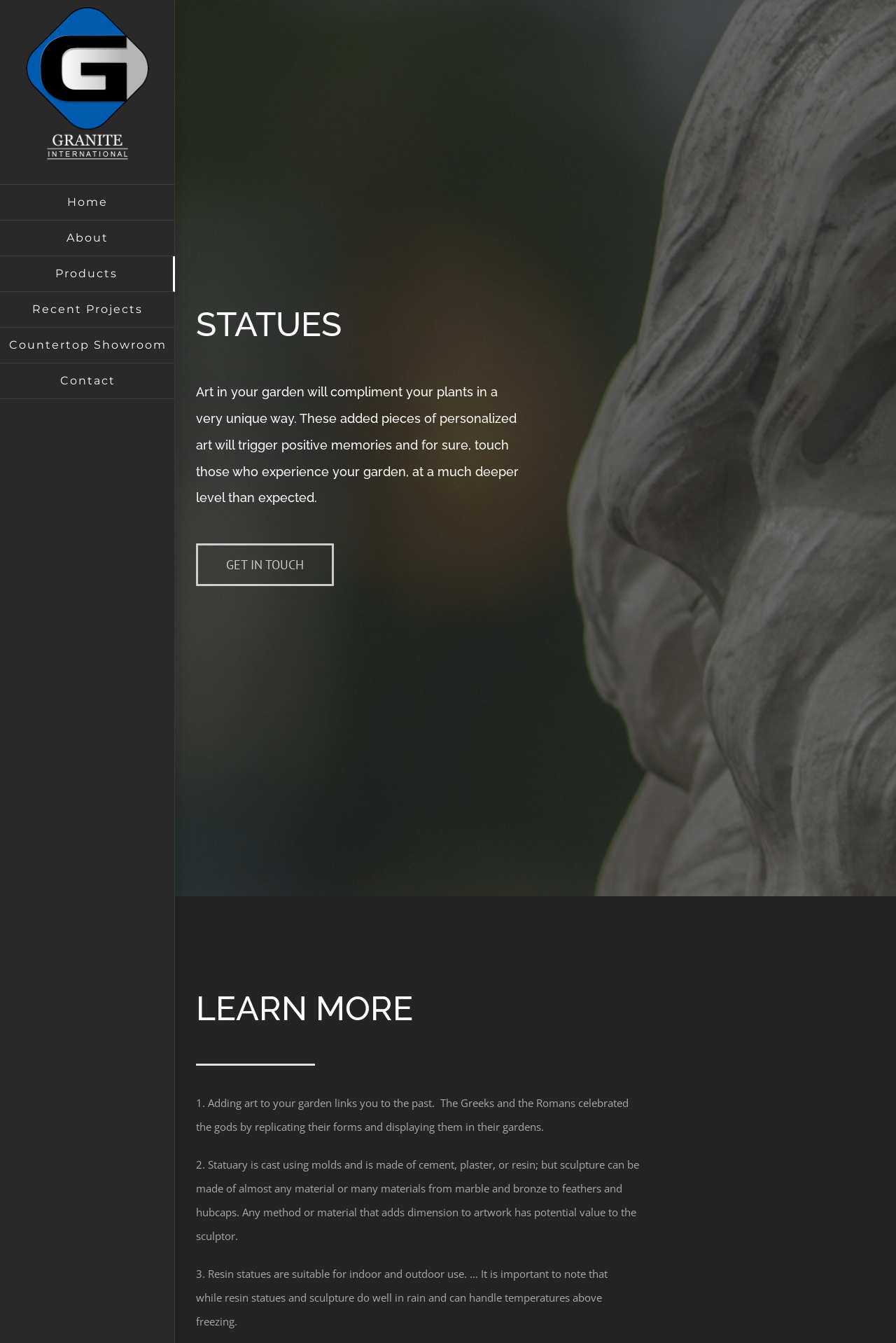Determine the bounding box coordinates of the section I need to click to execute the following instruction: "Get in touch with the company". Provide the coordinates as four float numbers between 0 and 1, i.e., [left, top, right, bottom].

[0.219, 0.405, 0.373, 0.437]